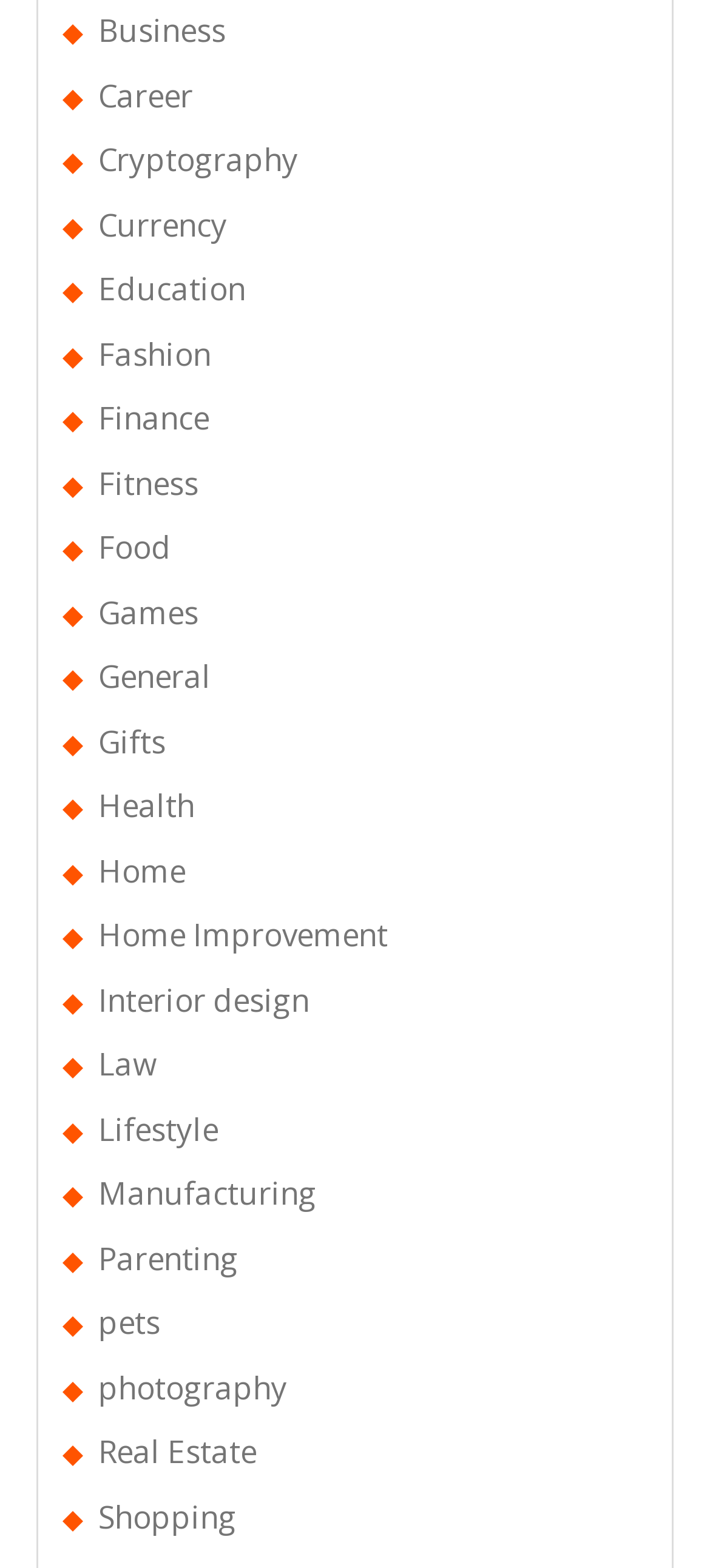Based on the element description Finance, identify the bounding box coordinates for the UI element. The coordinates should be in the format (top-left x, top-left y, bottom-right x, bottom-right y) and within the 0 to 1 range.

[0.138, 0.253, 0.295, 0.28]